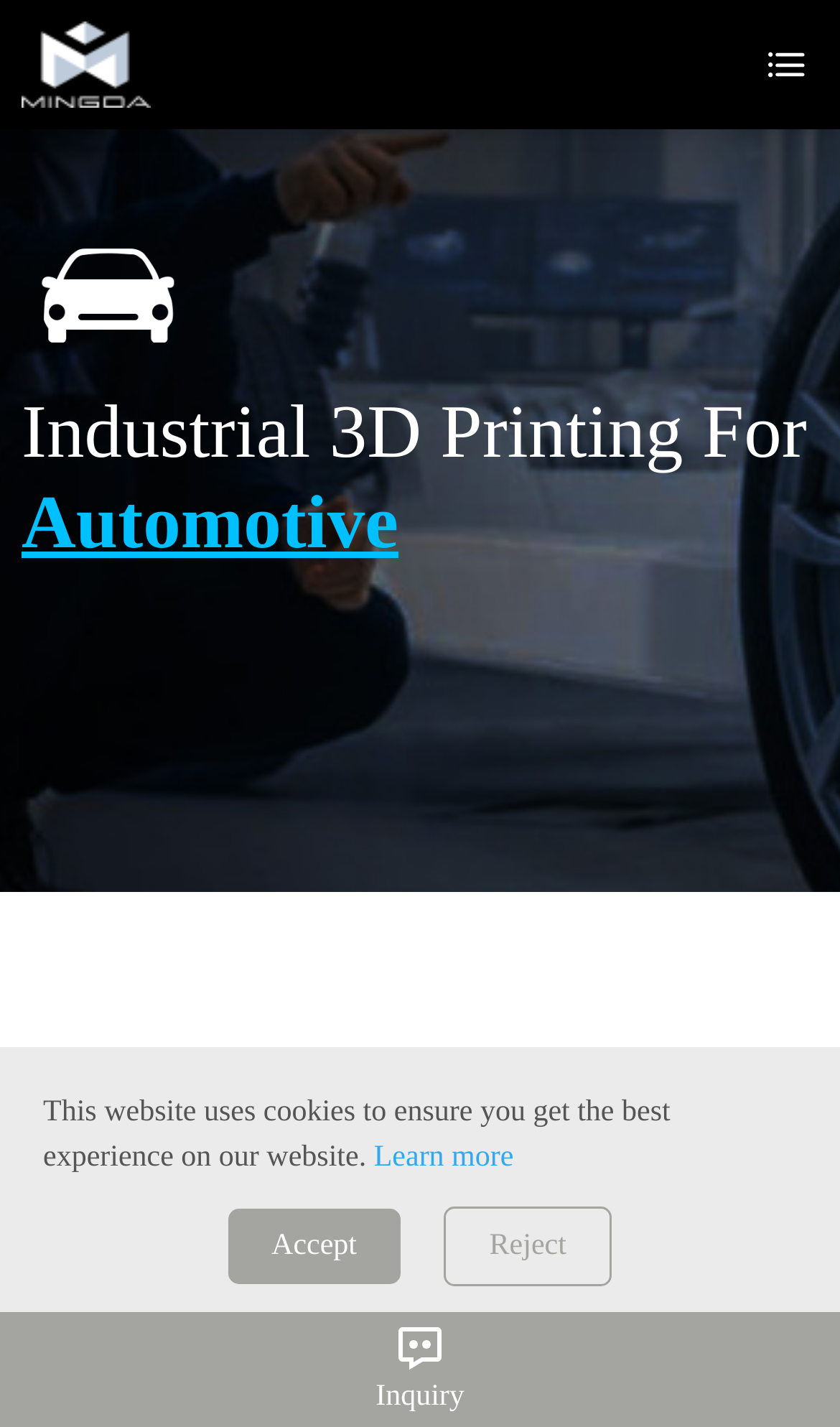Look at the image and write a detailed answer to the question: 
What is the function of the 'Inquiry' link?

The 'Inquiry' link is likely used for contacting the company or inquiring about their products or services, as it is a common practice on websites to have an inquiry or contact link.